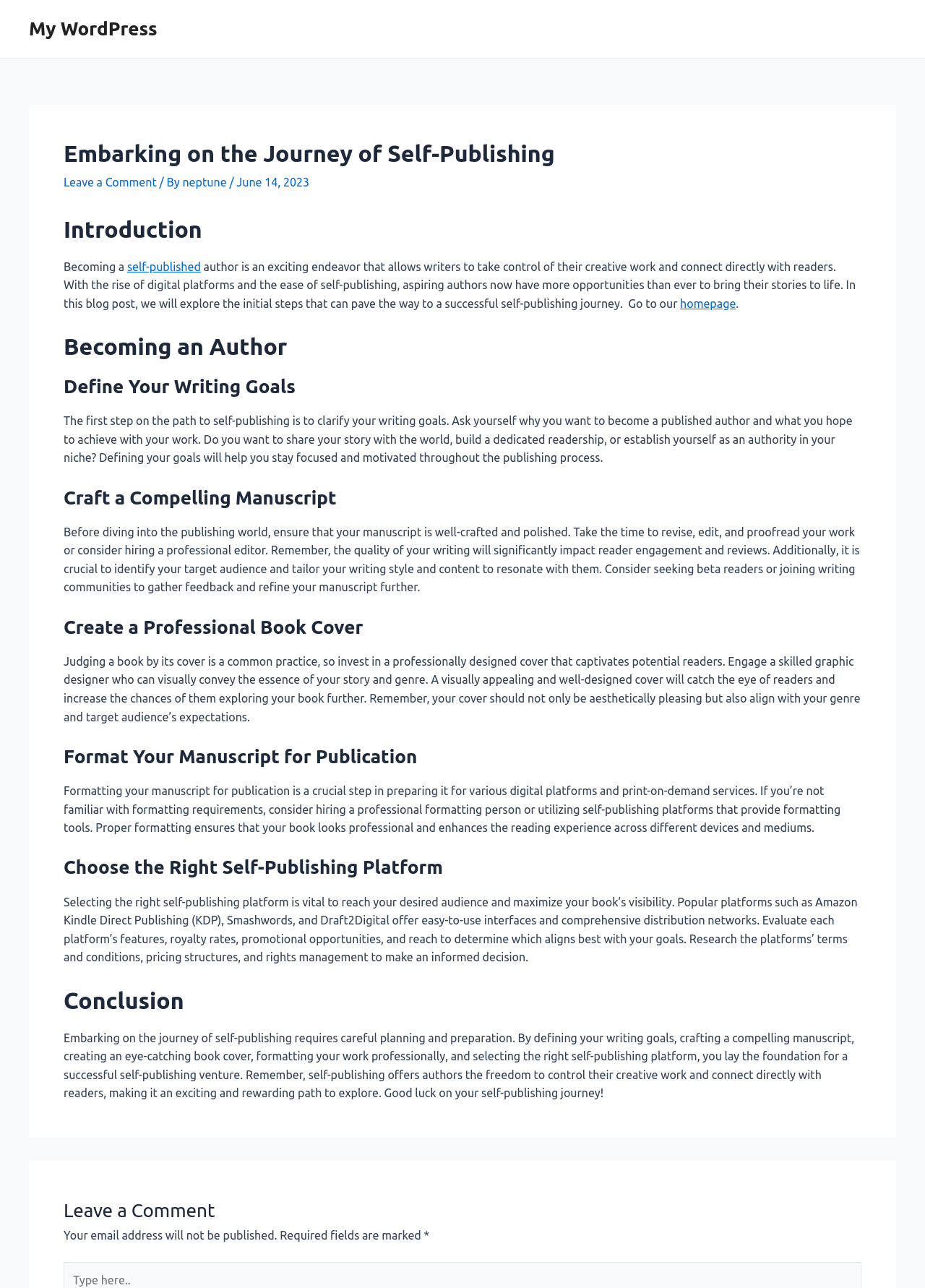Please determine the bounding box coordinates for the UI element described here. Use the format (top-left x, top-left y, bottom-right x, bottom-right y) with values bounded between 0 and 1: My WordPress

[0.031, 0.014, 0.17, 0.031]